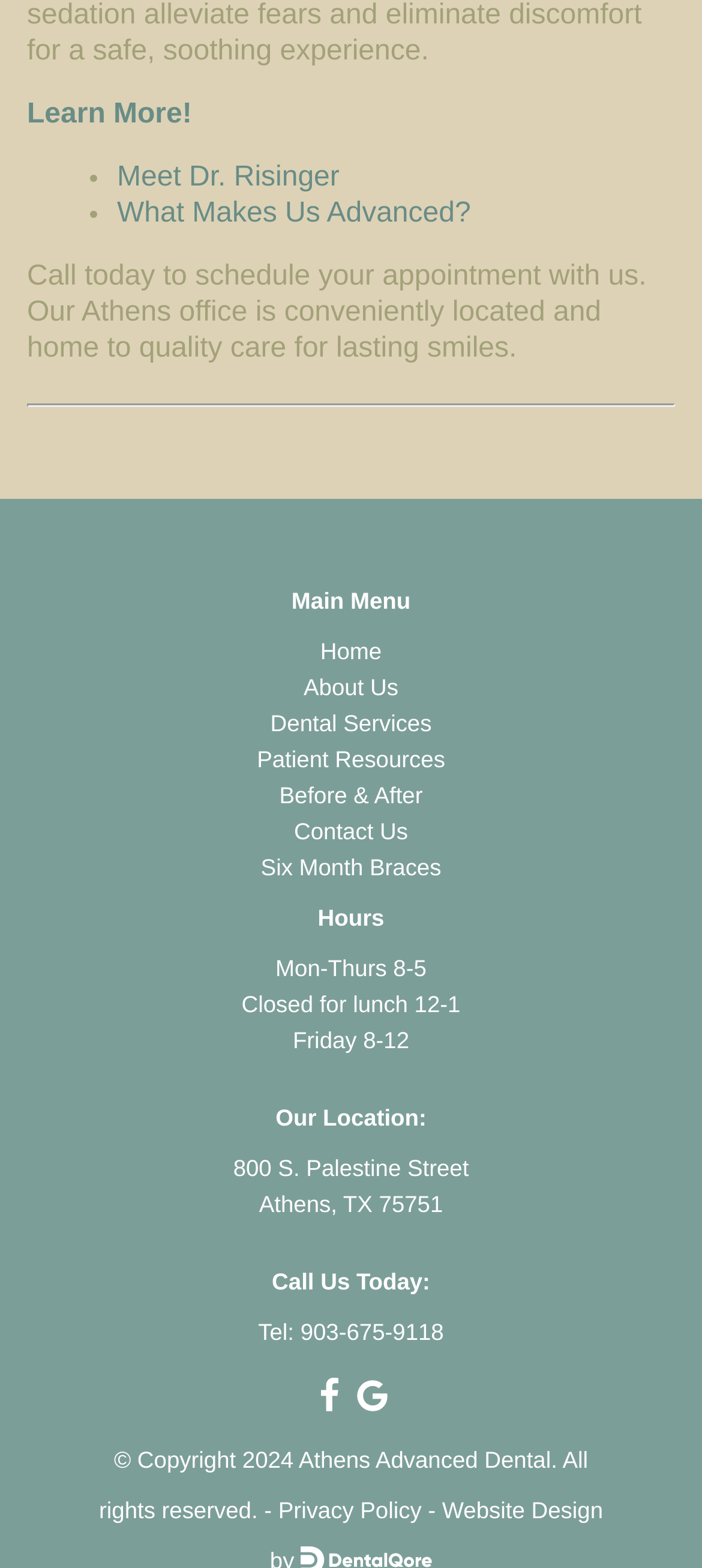Can you give a comprehensive explanation to the question given the content of the image?
What are the office hours on Fridays?

The static text element 'Friday 8-12' under the 'Hours' section indicates that the office hours on Fridays are from 8 am to 12 pm.